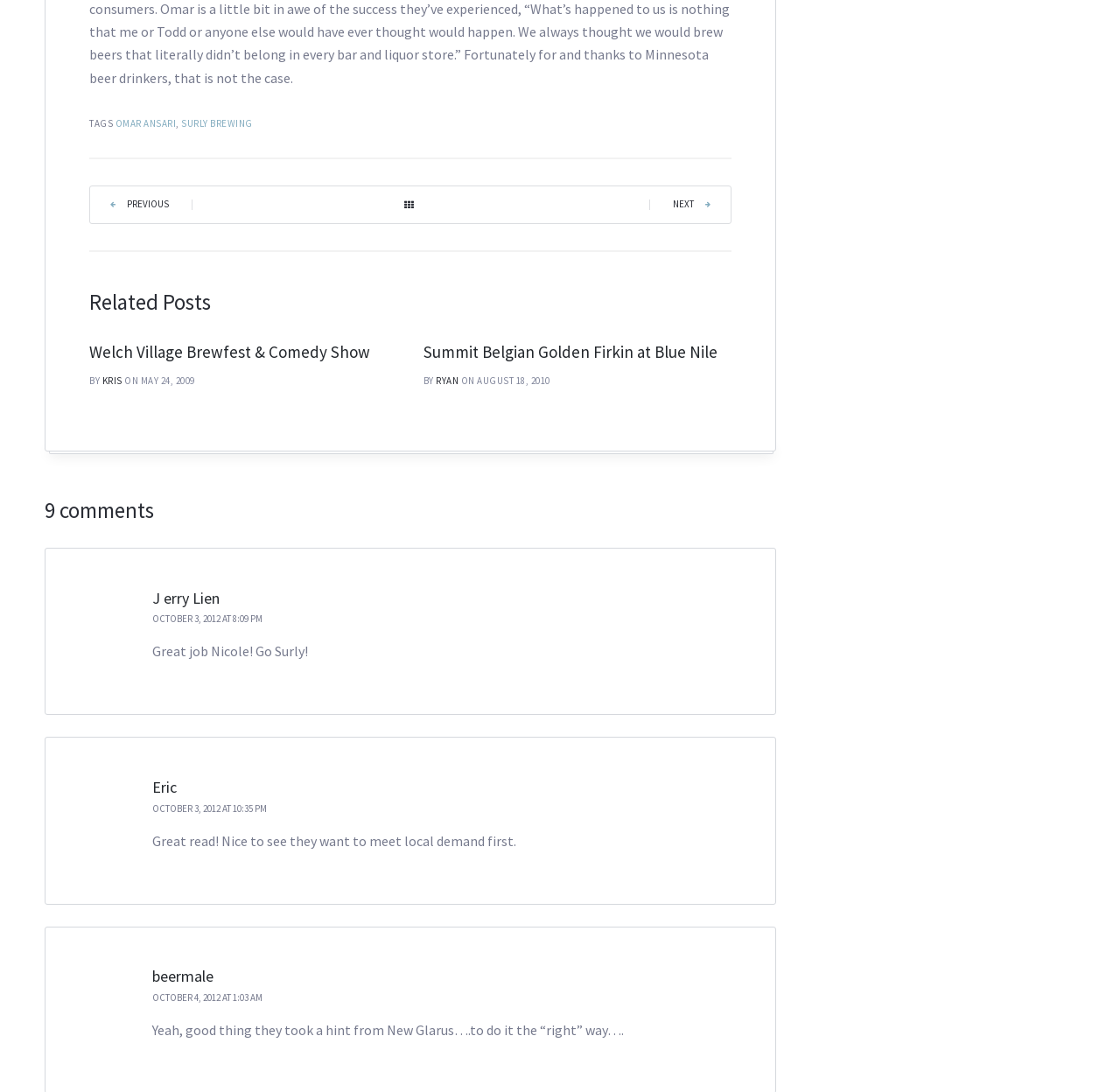Locate the bounding box coordinates of the region to be clicked to comply with the following instruction: "Go to Surly Brewing's page". The coordinates must be four float numbers between 0 and 1, in the form [left, top, right, bottom].

[0.162, 0.108, 0.226, 0.119]